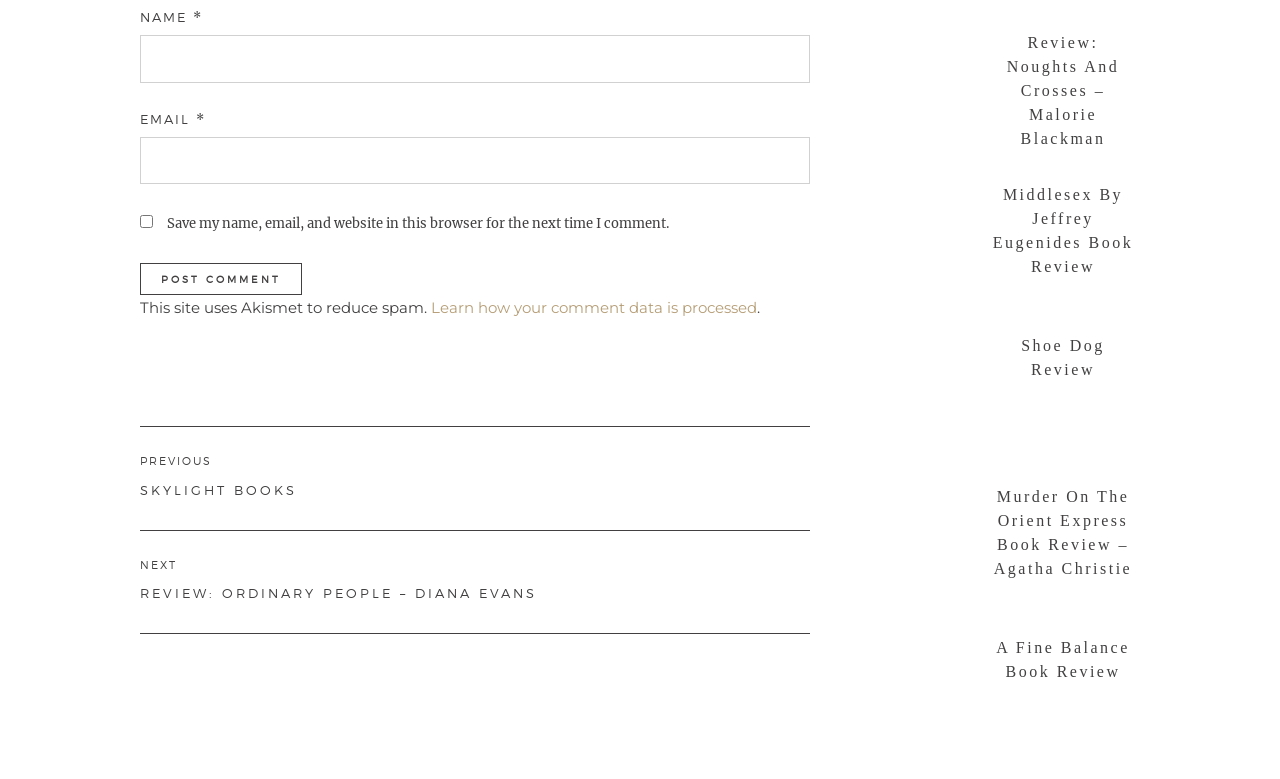Find and indicate the bounding box coordinates of the region you should select to follow the given instruction: "Enter your email".

[0.109, 0.176, 0.633, 0.236]